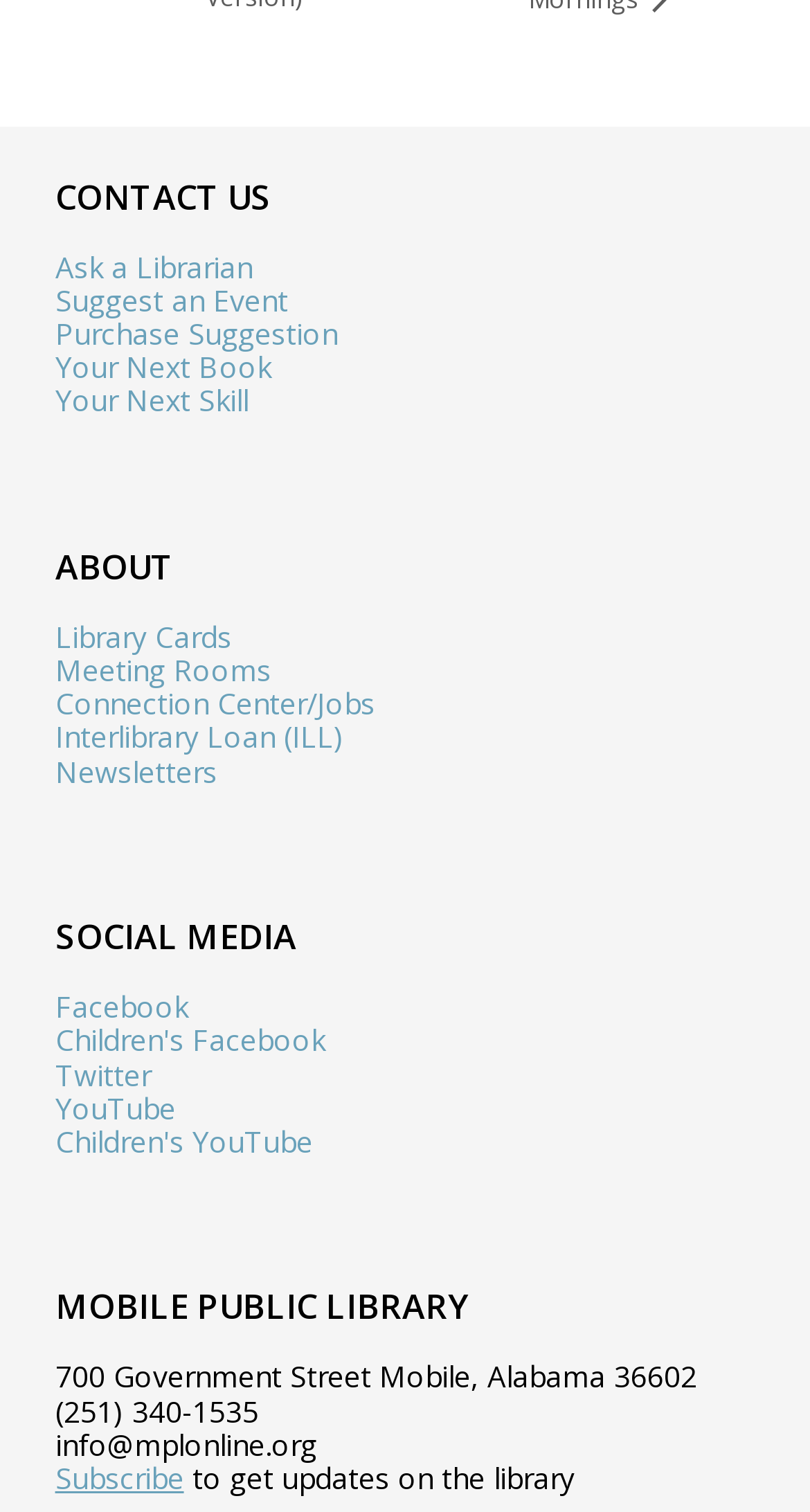Please find the bounding box coordinates of the element that needs to be clicked to perform the following instruction: "View product overview". The bounding box coordinates should be four float numbers between 0 and 1, represented as [left, top, right, bottom].

None